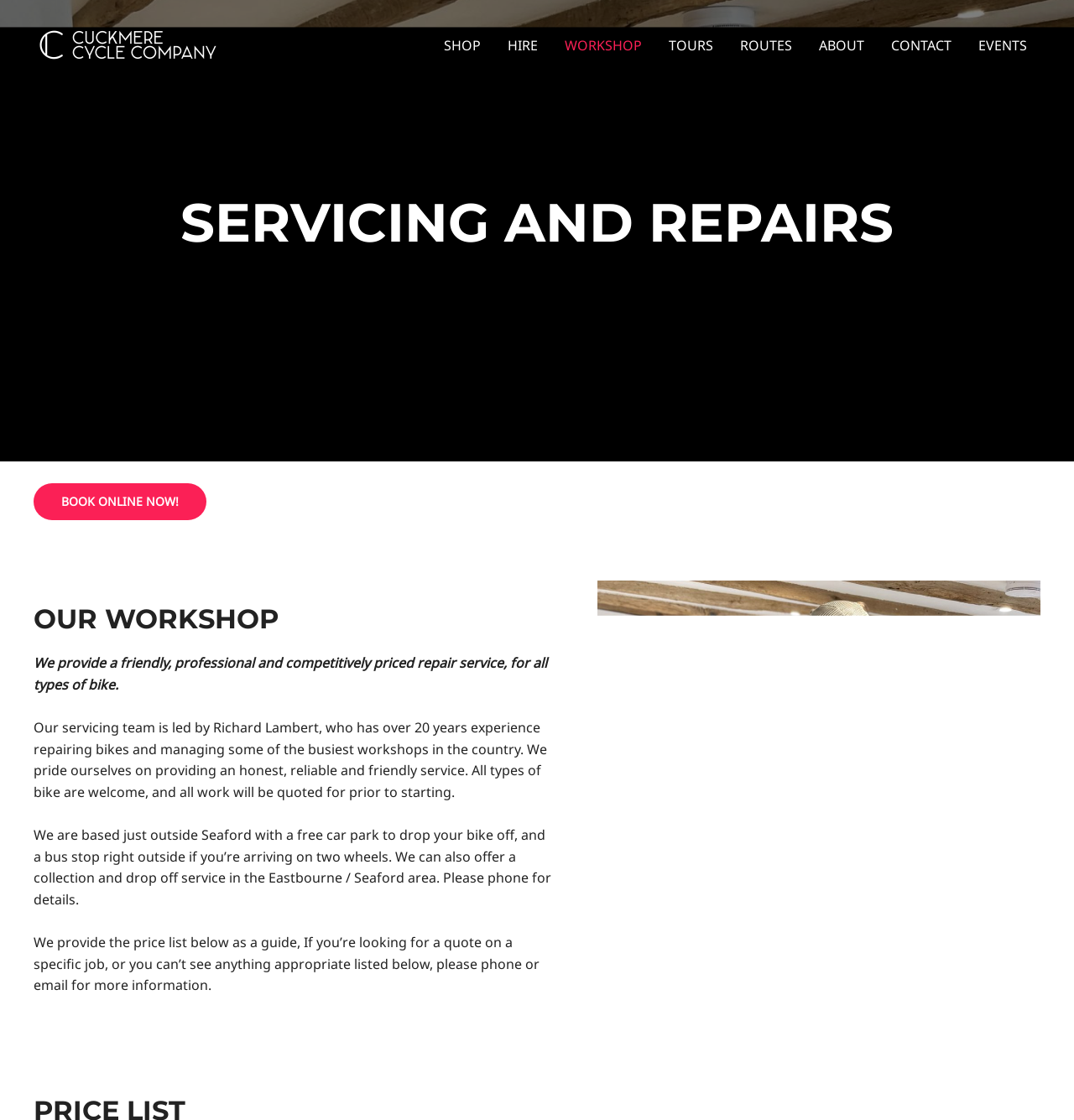Predict the bounding box of the UI element based on the description: "TOURS". The coordinates should be four float numbers between 0 and 1, formatted as [left, top, right, bottom].

[0.61, 0.014, 0.677, 0.066]